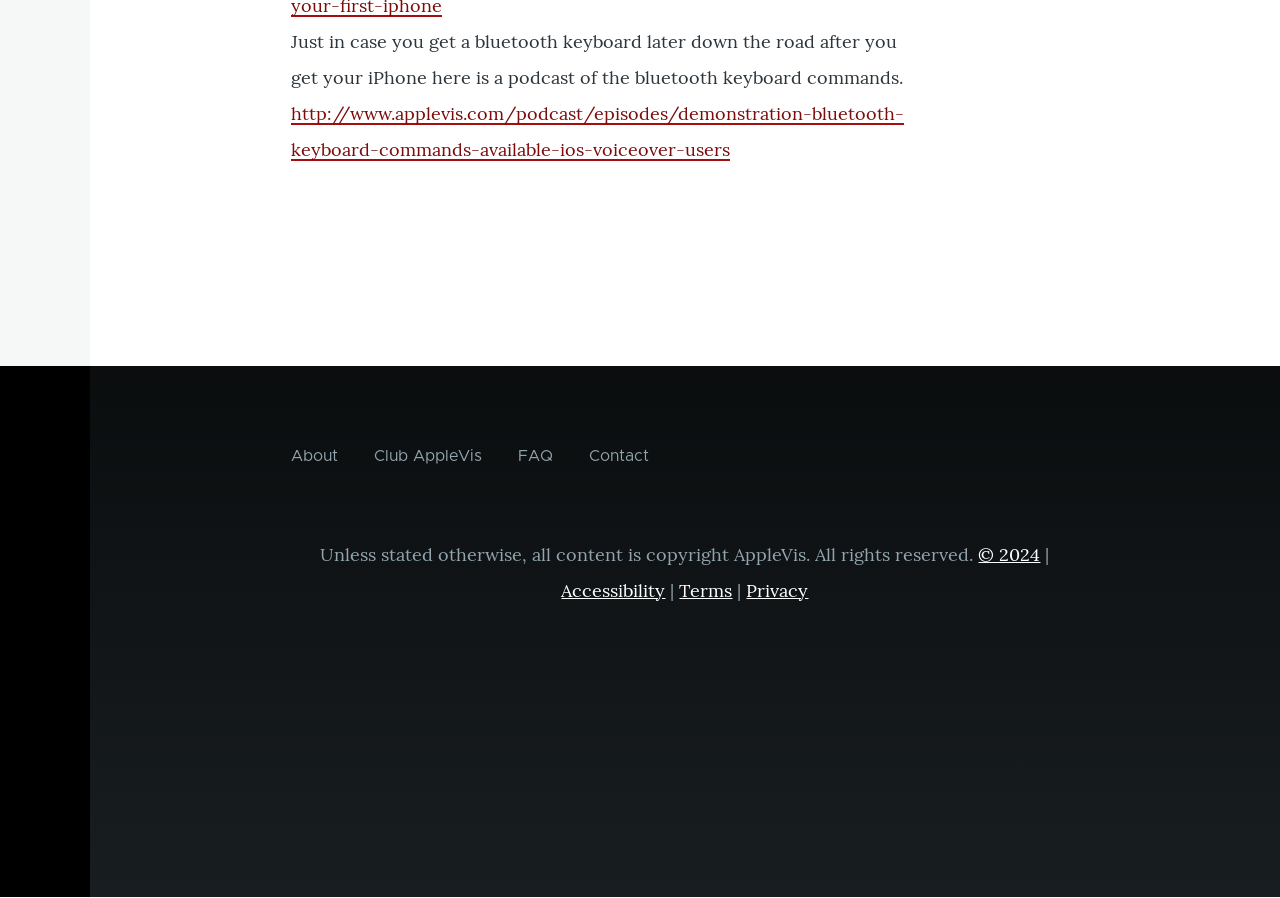Please find the bounding box coordinates in the format (top-left x, top-left y, bottom-right x, bottom-right y) for the given element description. Ensure the coordinates are floating point numbers between 0 and 1. Description: Privacy

[0.583, 0.645, 0.632, 0.67]